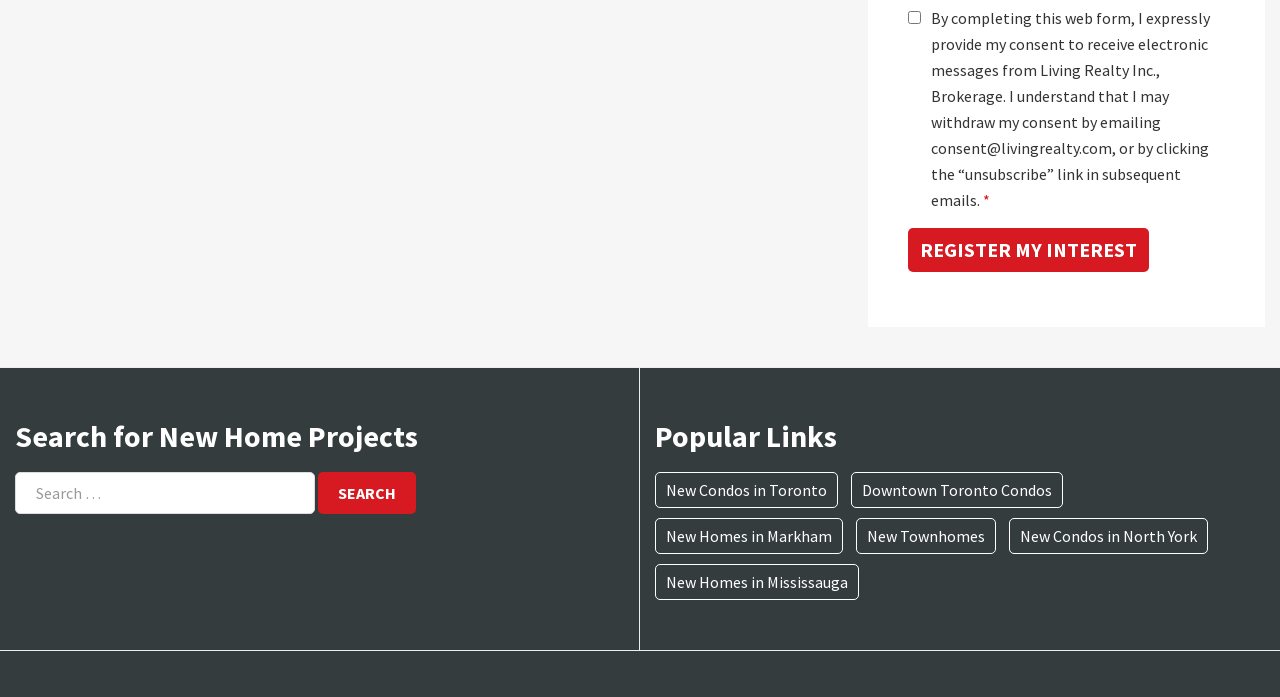Given the element description, predict the bounding box coordinates in the format (top-left x, top-left y, bottom-right x, bottom-right y). Make sure all values are between 0 and 1. Here is the element description: New Homes in Mississauga

[0.512, 0.809, 0.671, 0.861]